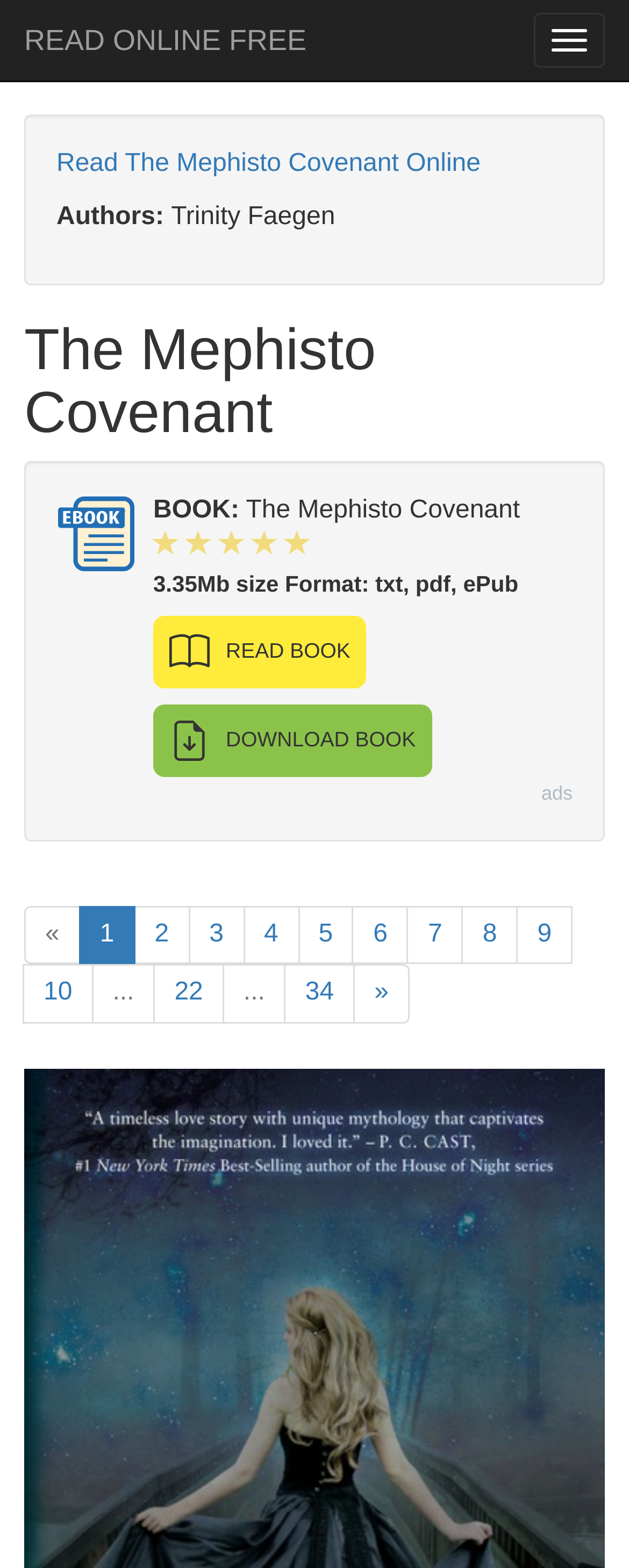Respond with a single word or phrase for the following question: 
What is the name of the book?

The Mephisto Covenant